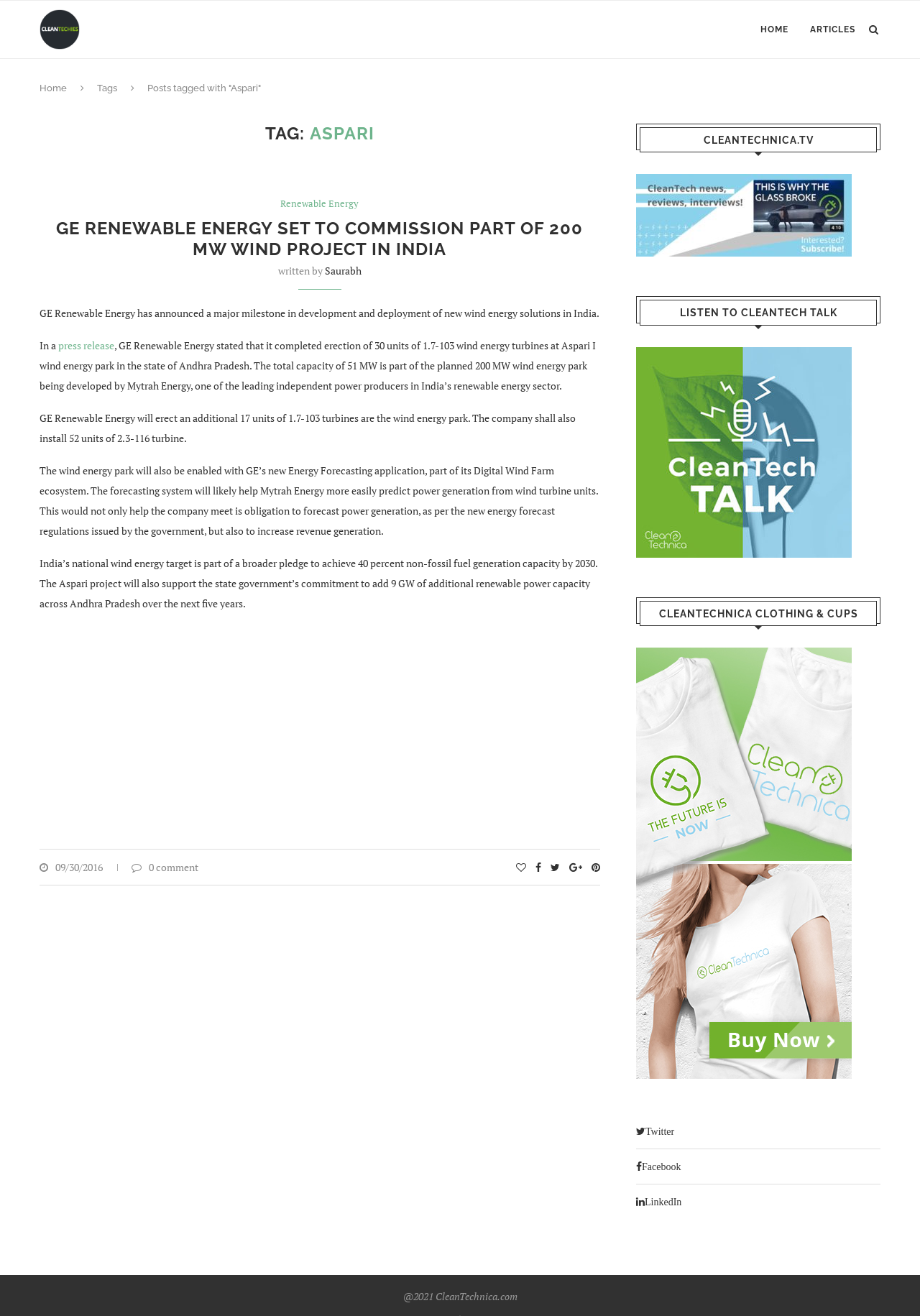Determine the bounding box coordinates of the target area to click to execute the following instruction: "Click on the 'ARTICLES' link."

[0.88, 0.001, 0.93, 0.044]